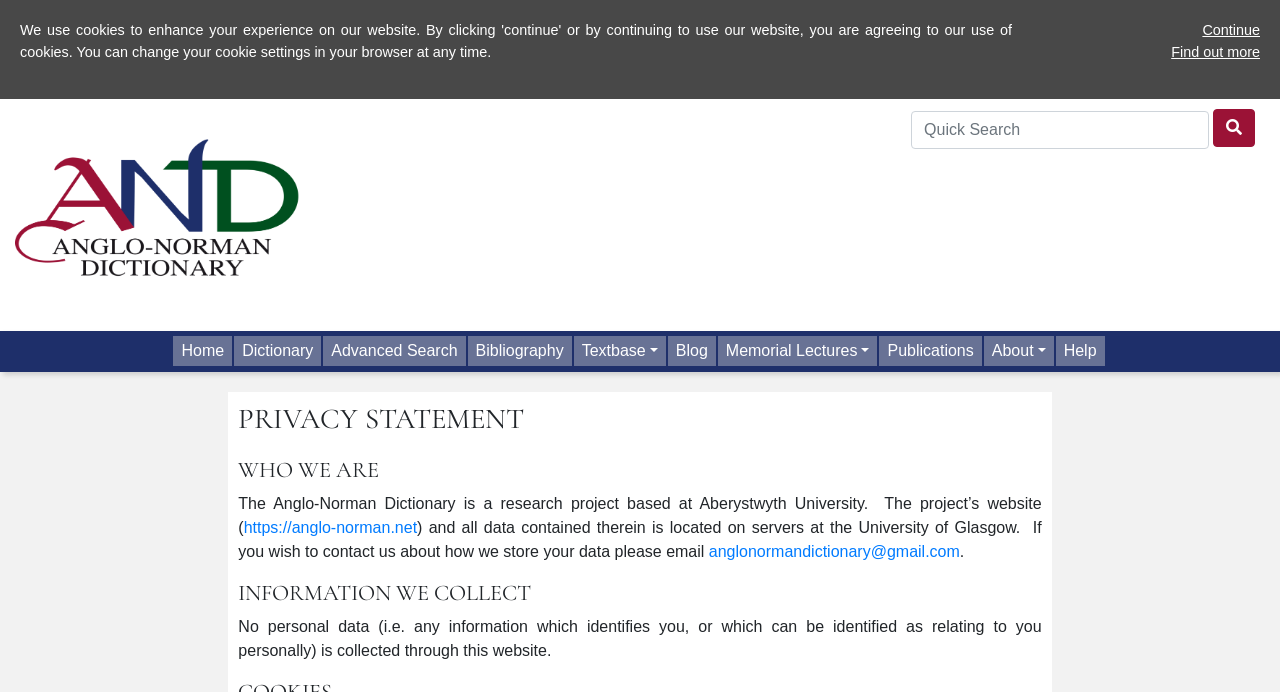Identify and provide the bounding box coordinates of the UI element described: "placeholder="Quick Search"". The coordinates should be formatted as [left, top, right, bottom], with each number being a float between 0 and 1.

[0.712, 0.16, 0.944, 0.215]